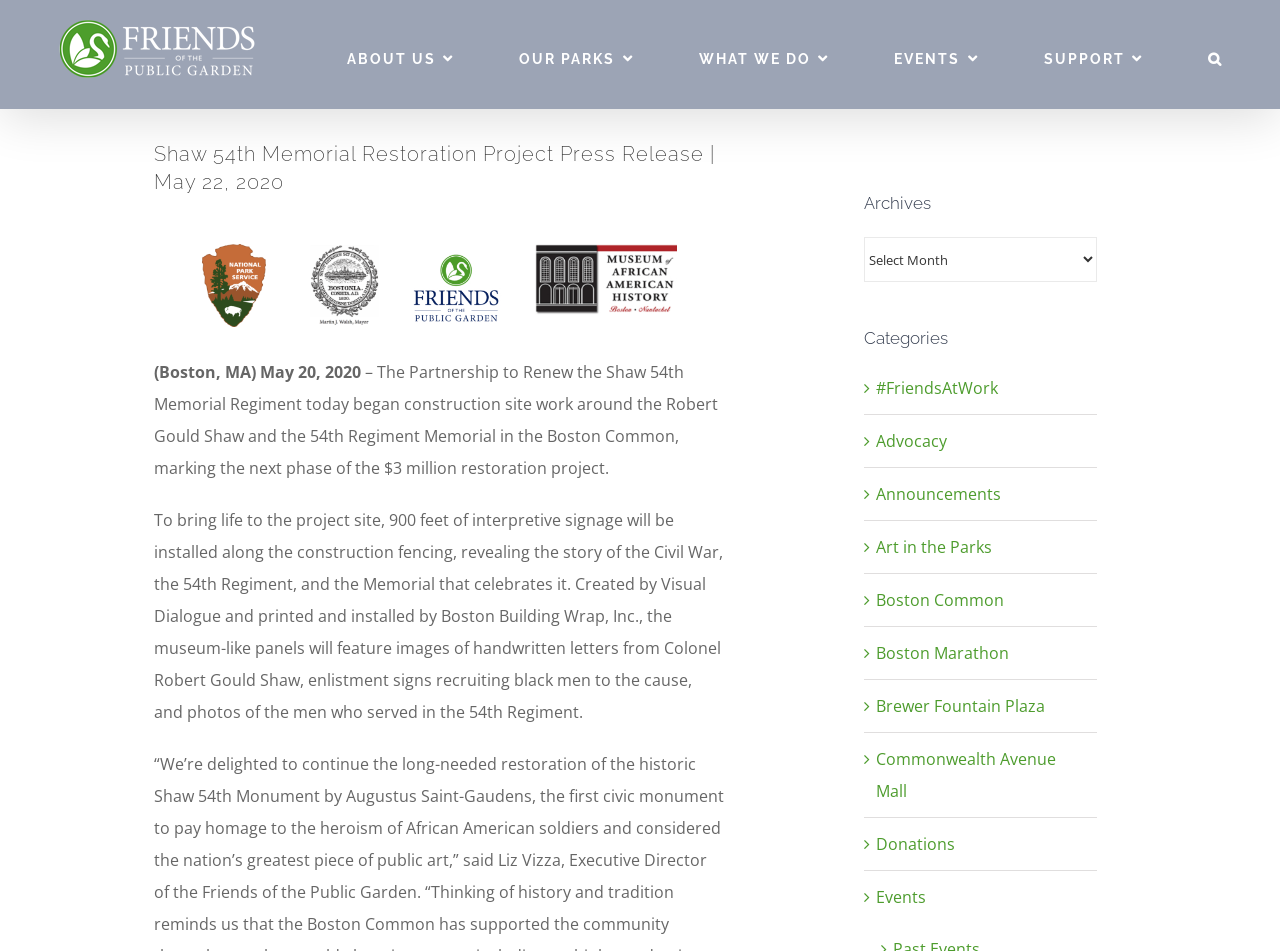Based on what you see in the screenshot, provide a thorough answer to this question: What is being installed along the construction fencing?

According to the webpage, '900 feet of interpretive signage will be installed along the construction fencing, revealing the story of the Civil War, the 54th Regiment, and the Memorial that celebrates it.' This indicates that interpretive signage is being installed along the construction fencing.